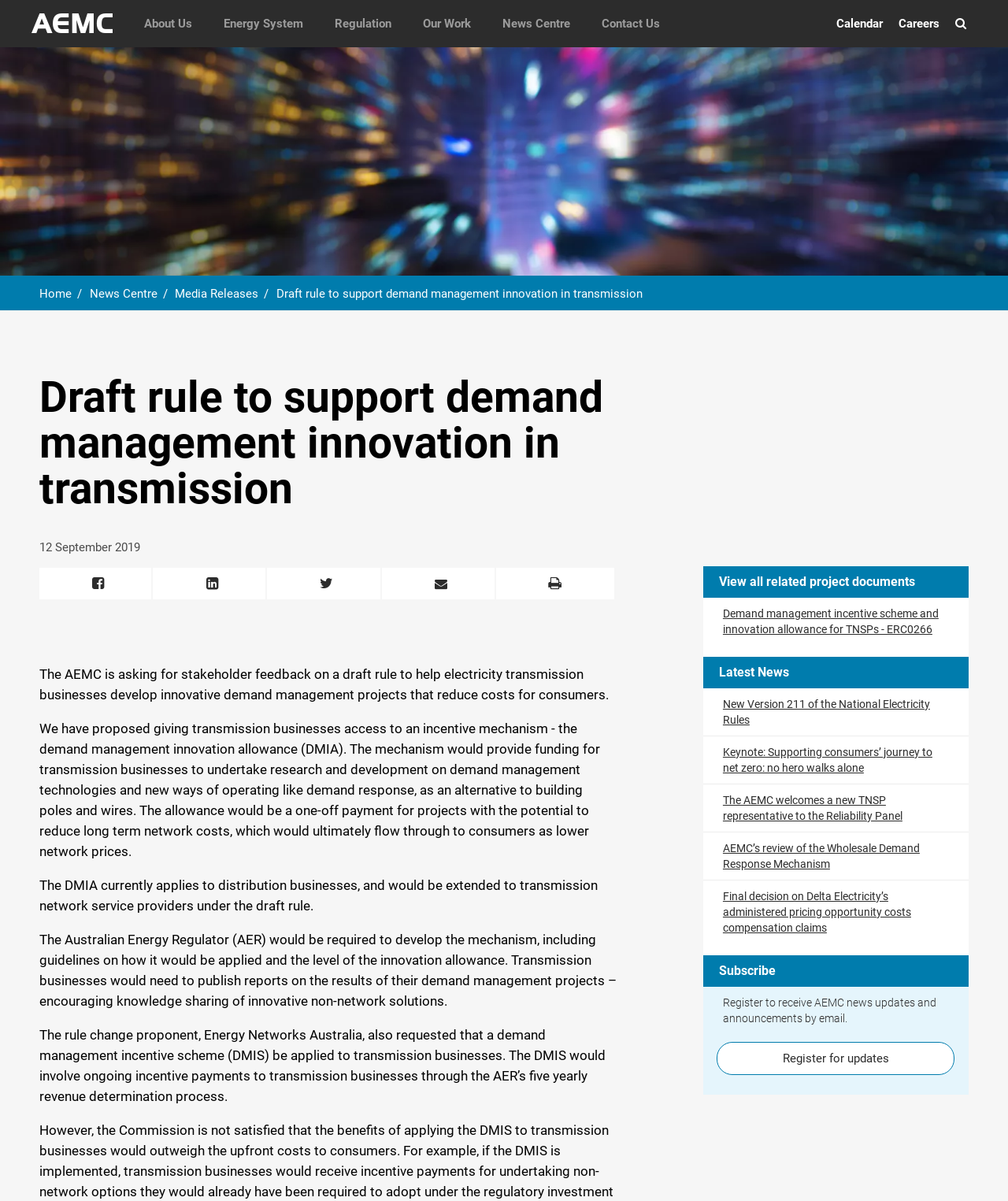Locate the bounding box of the user interface element based on this description: "Our Work".

[0.404, 0.0, 0.483, 0.039]